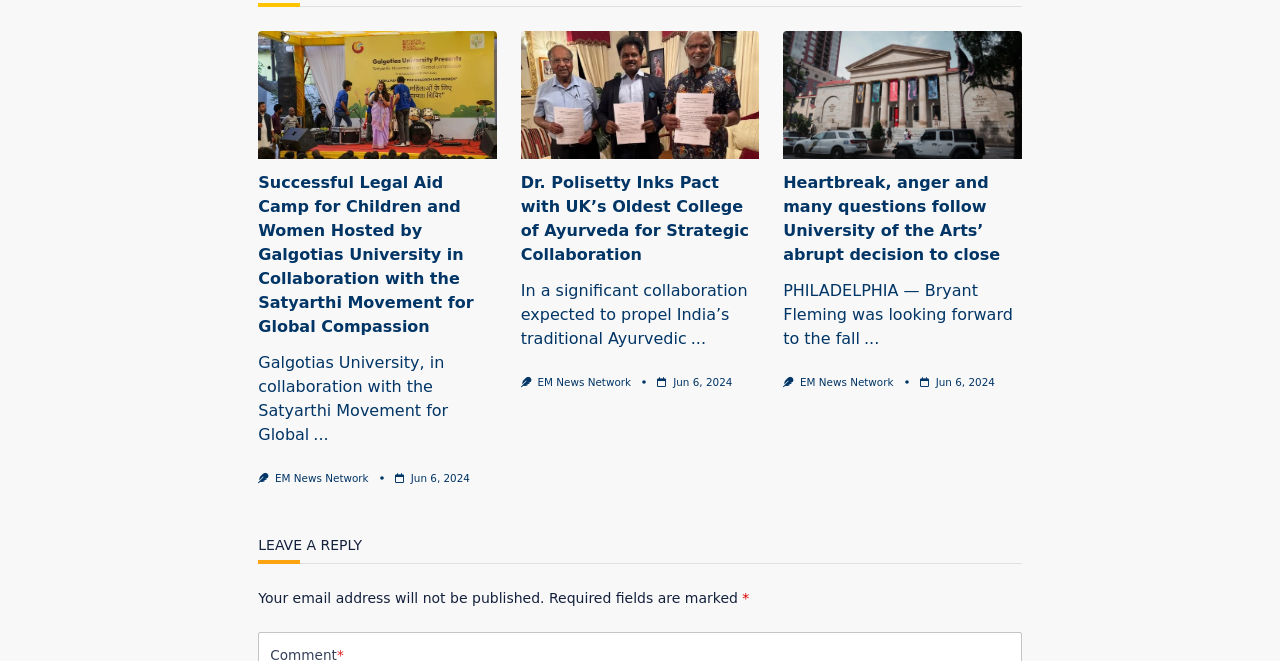Highlight the bounding box coordinates of the region I should click on to meet the following instruction: "Visit the EM News Network website".

[0.215, 0.714, 0.288, 0.732]